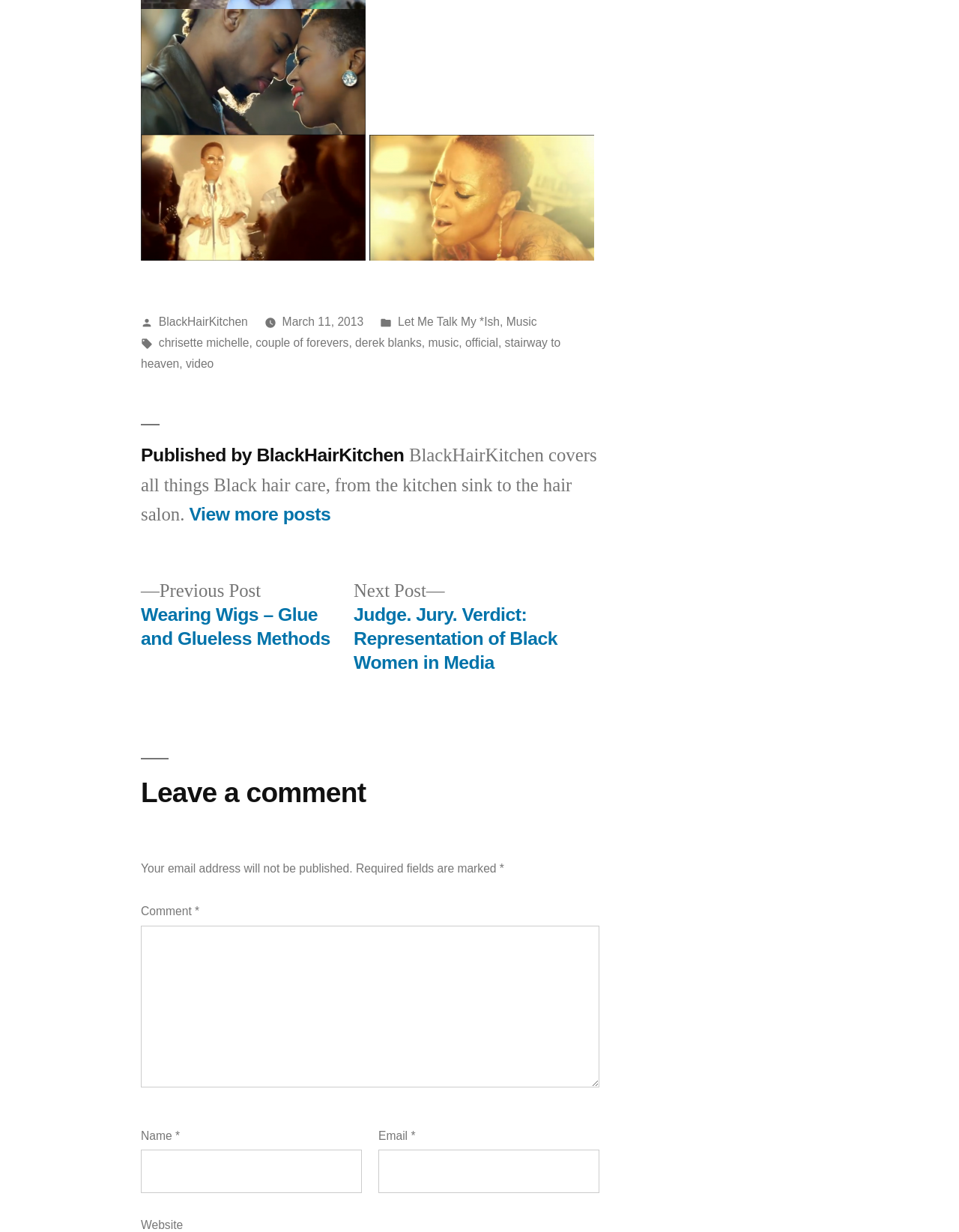Can you determine the bounding box coordinates of the area that needs to be clicked to fulfill the following instruction: "View Chrisette Michelle SS2 image"?

[0.147, 0.007, 0.381, 0.11]